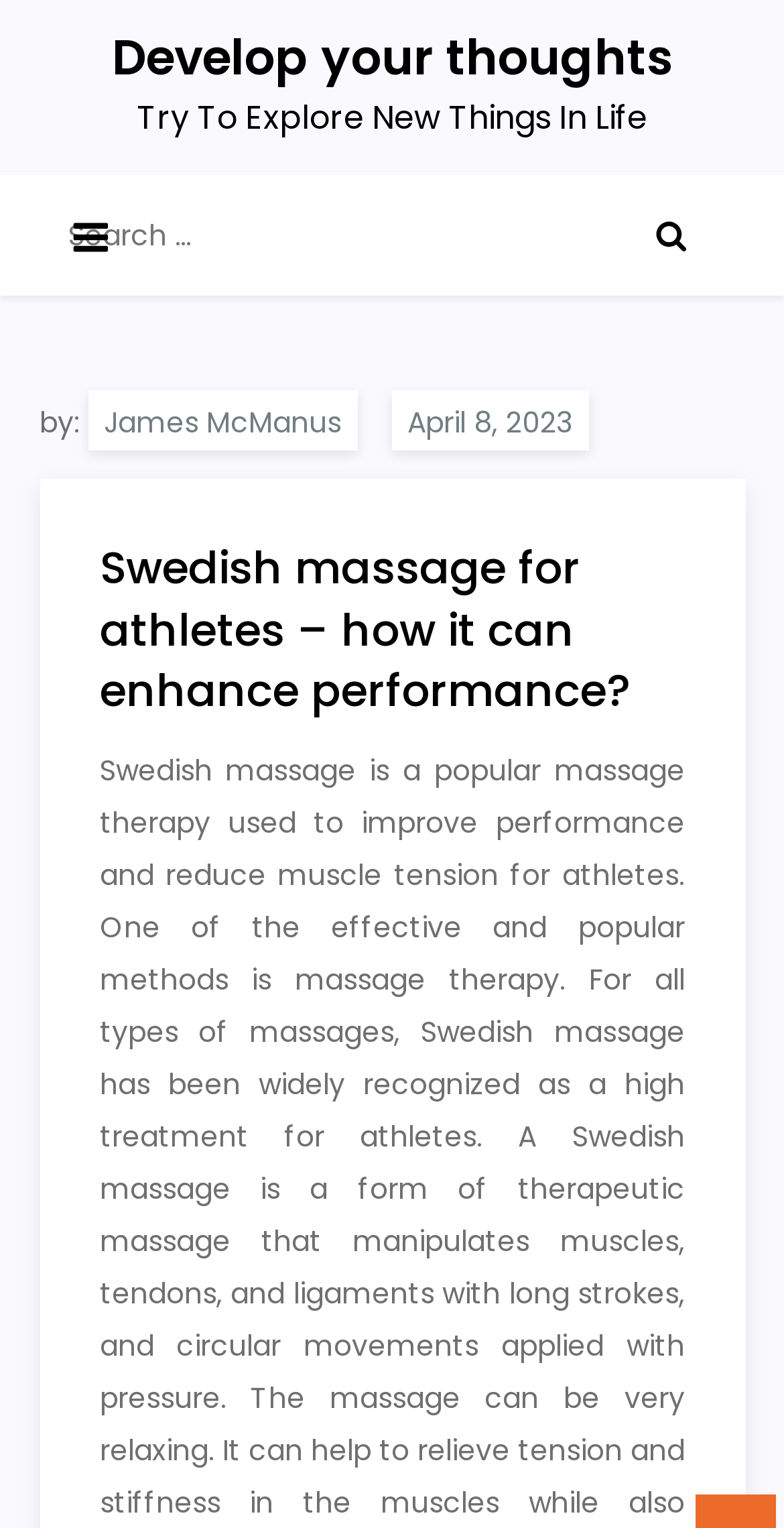What is the text above the search box?
Your answer should be a single word or phrase derived from the screenshot.

Search for: